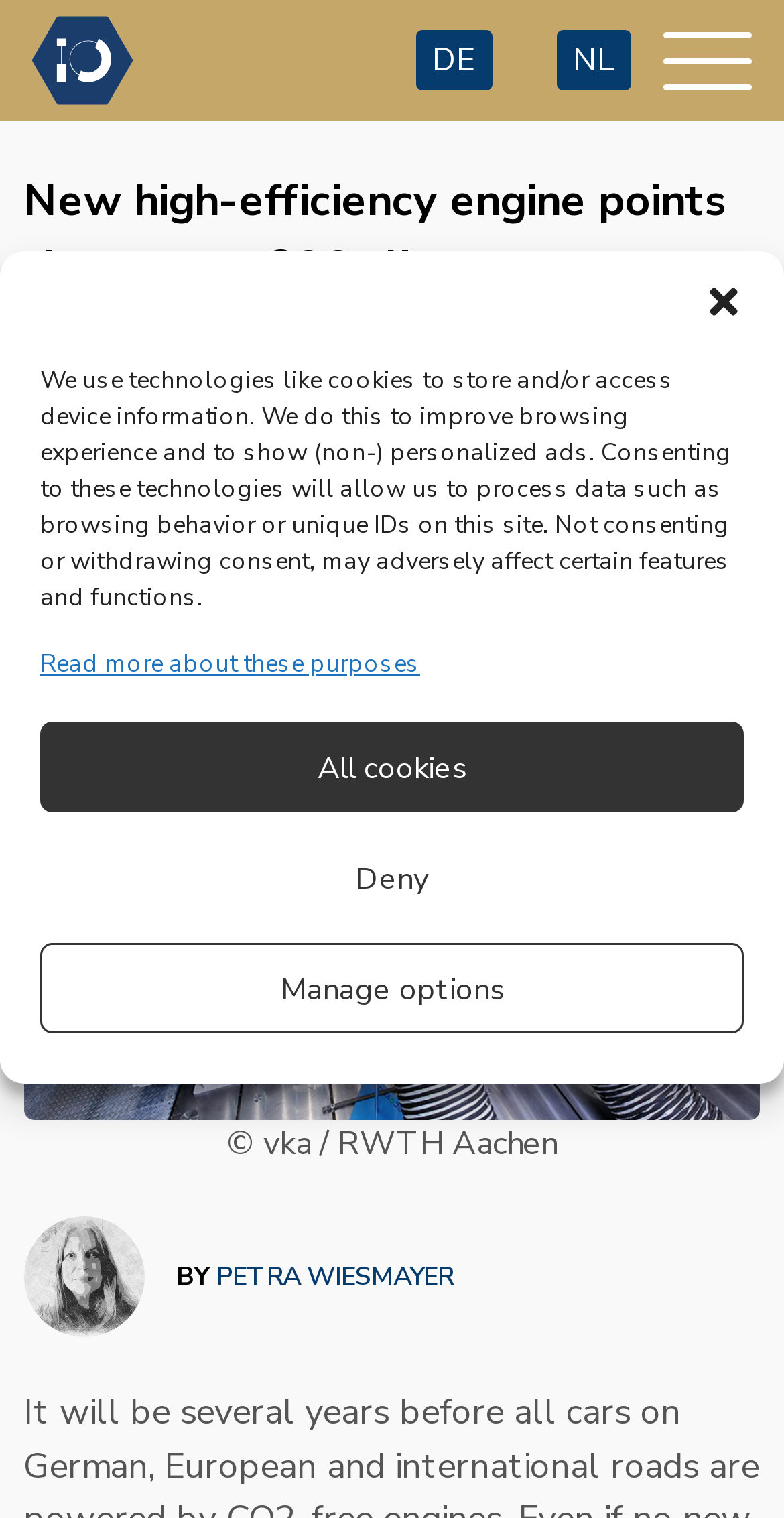Pinpoint the bounding box coordinates of the clickable area needed to execute the instruction: "Read more about these purposes". The coordinates should be specified as four float numbers between 0 and 1, i.e., [left, top, right, bottom].

[0.051, 0.425, 0.536, 0.449]